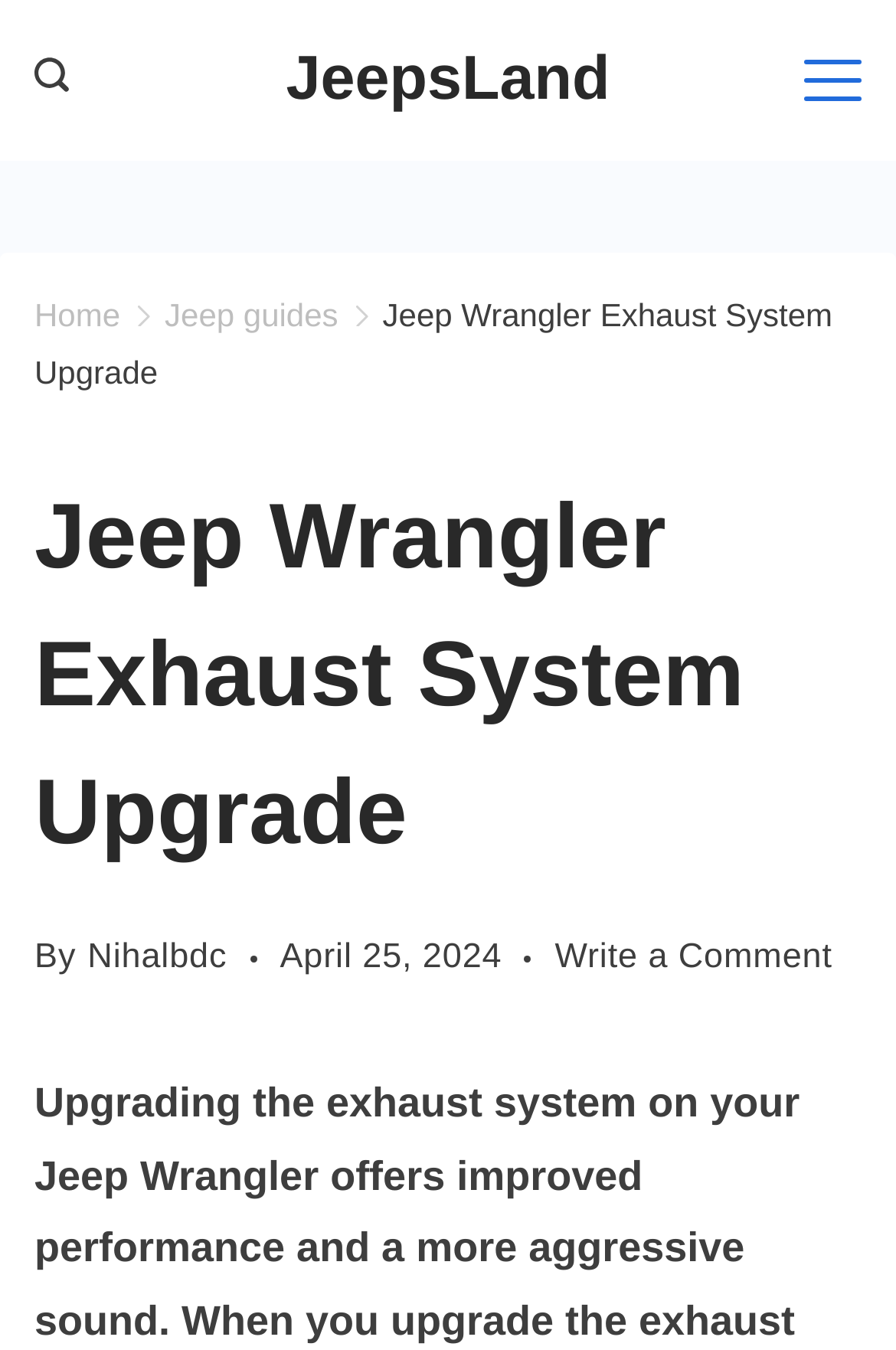Find and specify the bounding box coordinates that correspond to the clickable region for the instruction: "View menu".

[0.897, 0.034, 0.962, 0.085]